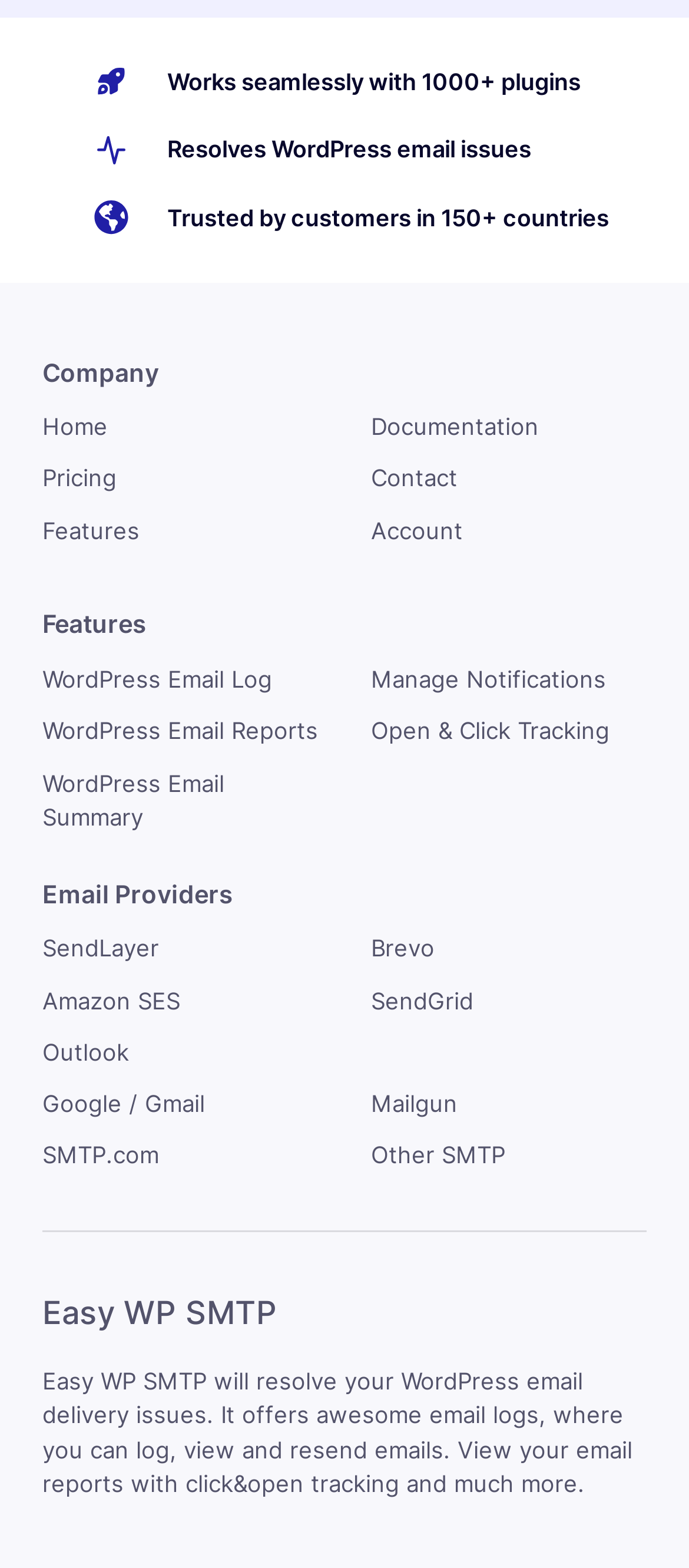Reply to the question below using a single word or brief phrase:
What is the name of the product?

Easy WP SMTP